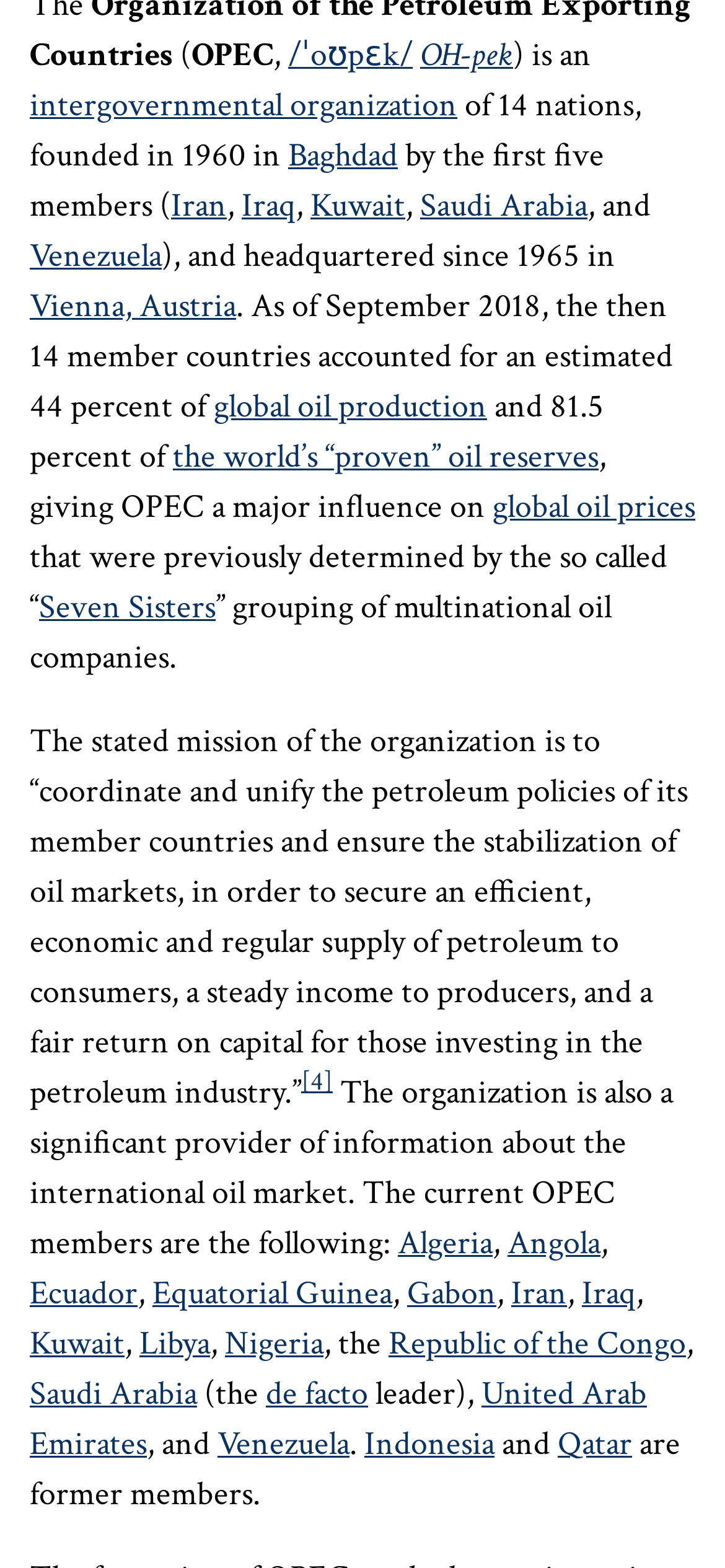Using the webpage screenshot and the element description the world’s “proven” oil reserves, determine the bounding box coordinates. Specify the coordinates in the format (top-left x, top-left y, bottom-right x, bottom-right y) with values ranging from 0 to 1.

[0.238, 0.278, 0.826, 0.305]